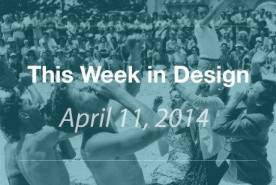Describe the scene in the image with detailed observations.

The image titled "This Week in Design: April 11, 2014" captures a lively scene filled with people engaged in a playful activity, set against a backdrop of a larger audience watching. The crowd is vibrant and full of energy, suggesting a festive or communal event. This visual representation is accompanied by a clean, modern design featuring the event date prominently displayed, emphasizing a focus on dynamic interactions within the design community. The context implies discussions of diverse design inspirations, as indicated in the accompanying text, which mentions sources of design inspiration ranging from art to architecture. This image embodies the spirit of creative exploration within design during that week.